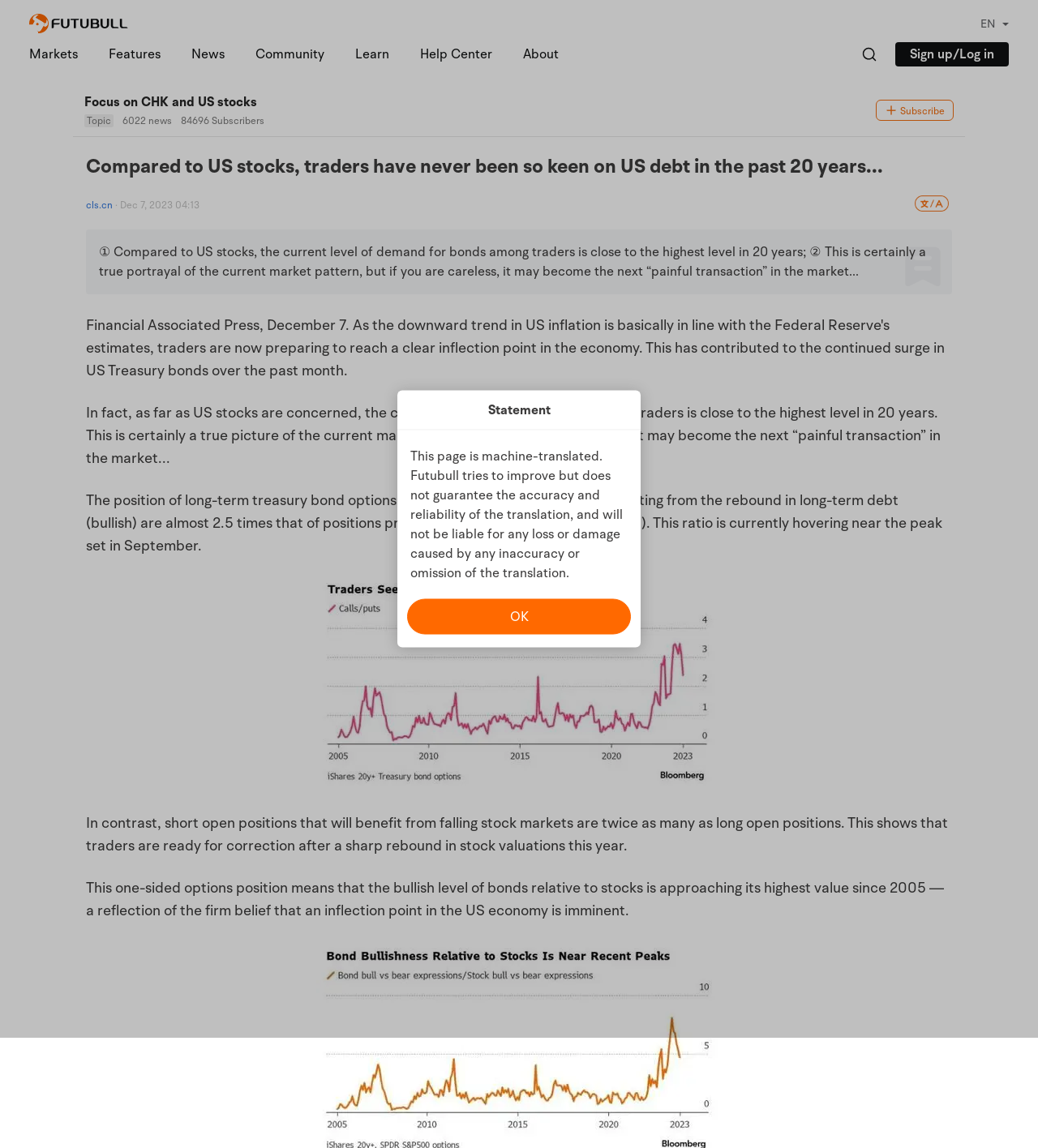Answer the following query concisely with a single word or phrase:
What is the language of the original text?

Not English